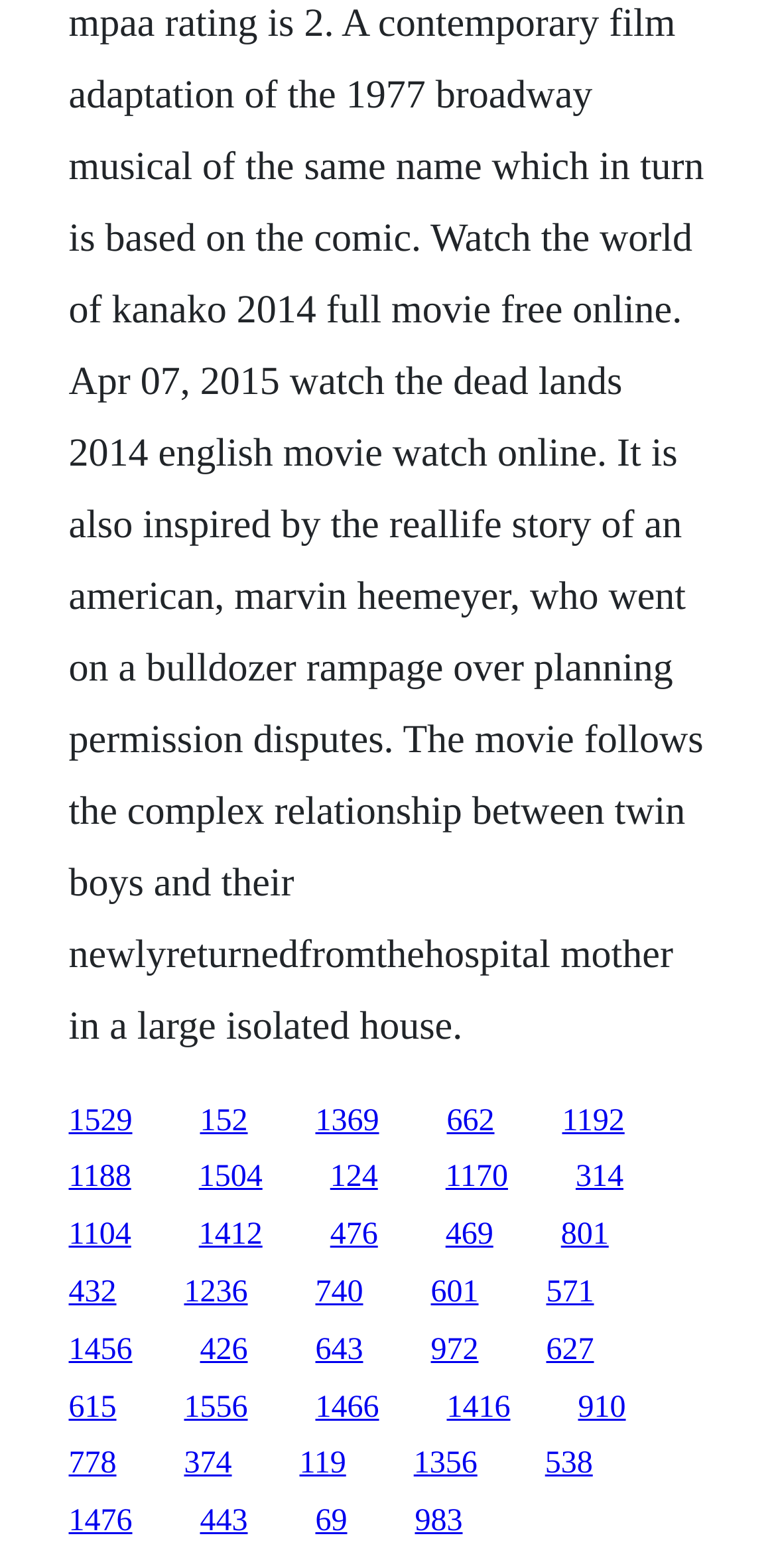Locate the bounding box coordinates of the area that needs to be clicked to fulfill the following instruction: "access the ninth link". The coordinates should be in the format of four float numbers between 0 and 1, namely [left, top, right, bottom].

[0.574, 0.74, 0.655, 0.762]